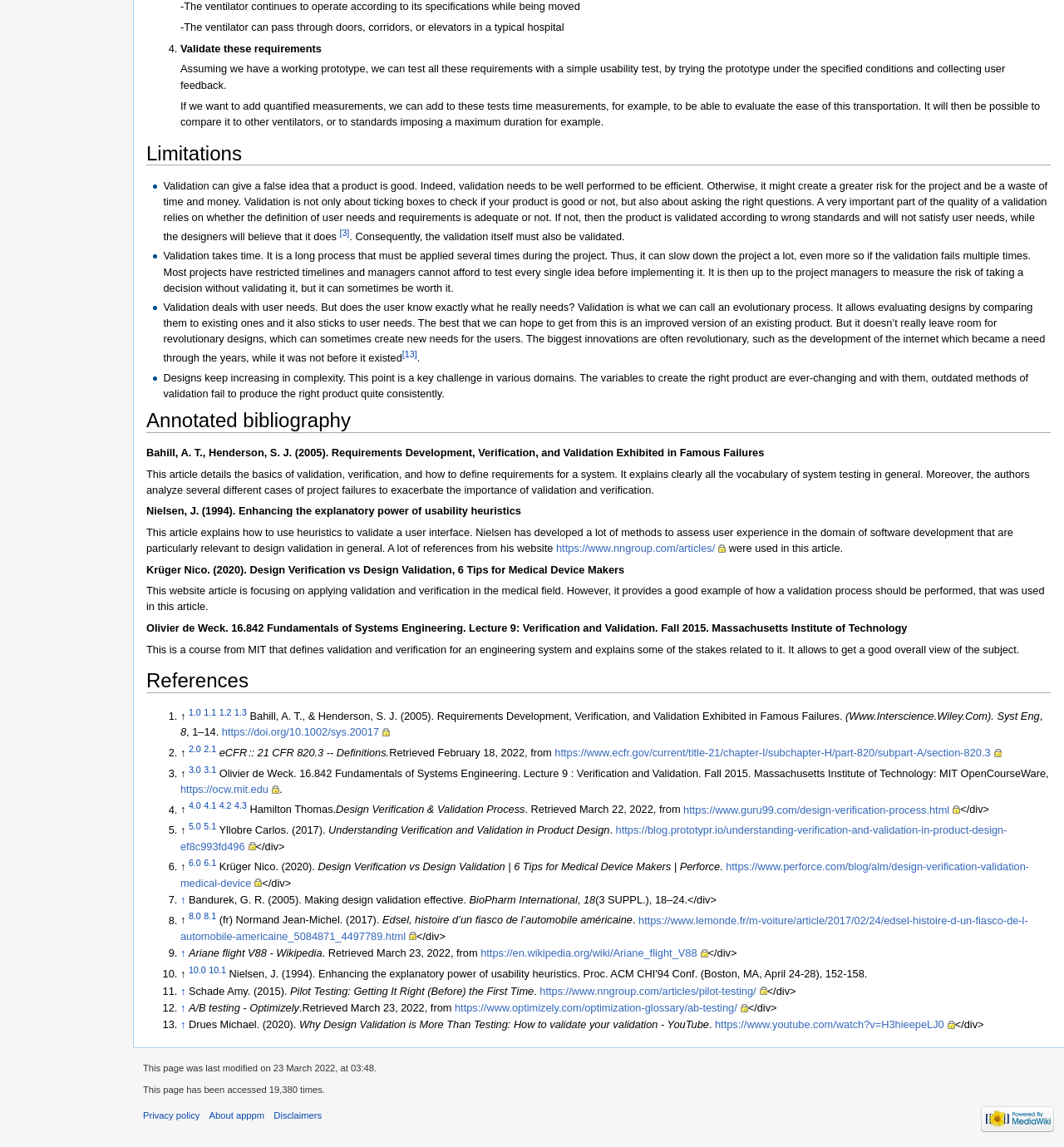Please identify the bounding box coordinates of the element's region that needs to be clicked to fulfill the following instruction: "Get career advice". The bounding box coordinates should consist of four float numbers between 0 and 1, i.e., [left, top, right, bottom].

None